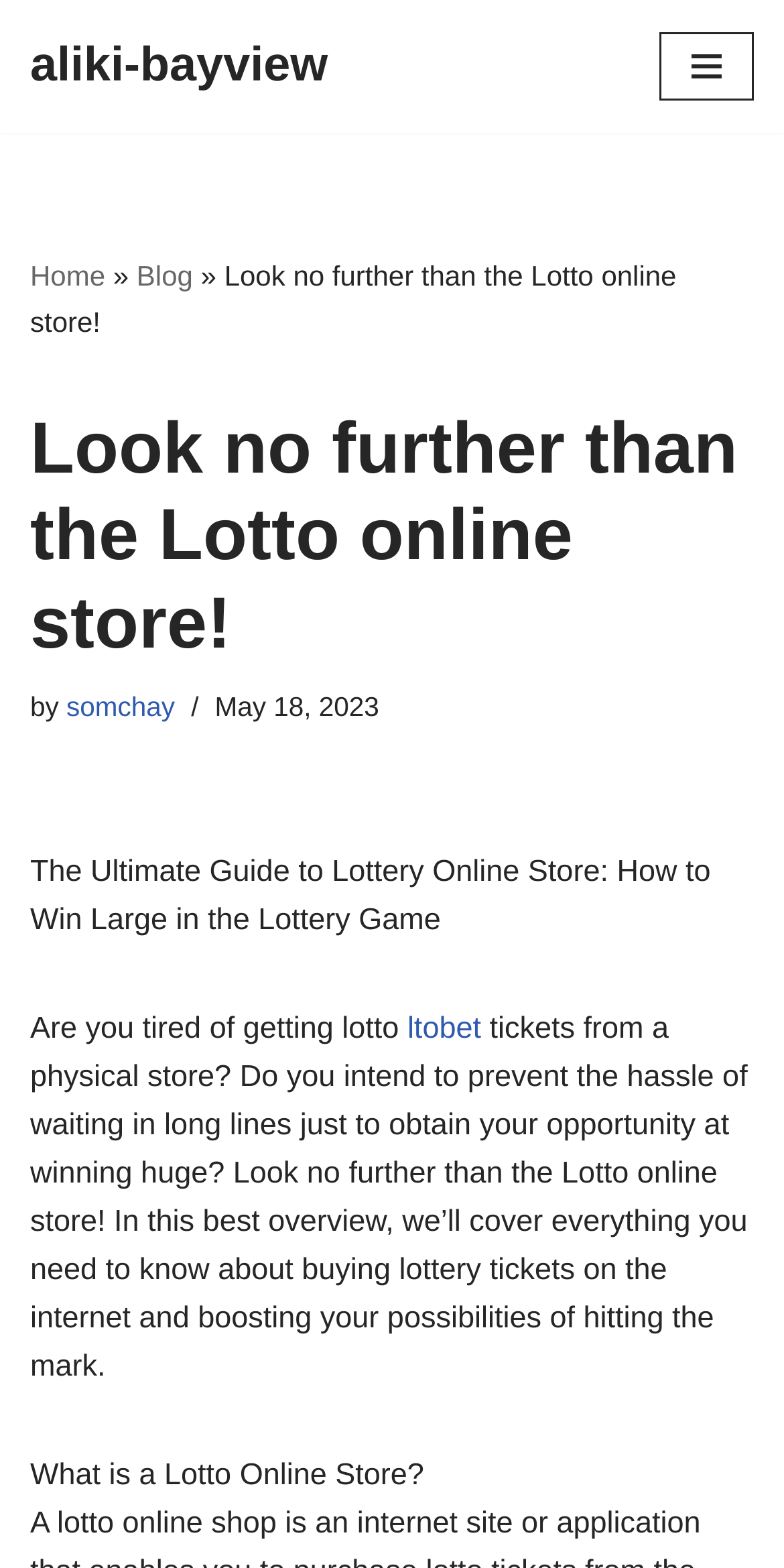What is the alternative to buying lottery tickets from a physical store?
Please provide a comprehensive answer to the question based on the webpage screenshot.

The question asks for the alternative to buying lottery tickets from a physical store. By reading the text on the webpage, we can find the sentence 'Do you intend to prevent the hassle of waiting in long lines just to obtain your opportunity at winning huge? Look no further than the Lotto online store!' which indicates that the alternative is the Lotto online store.